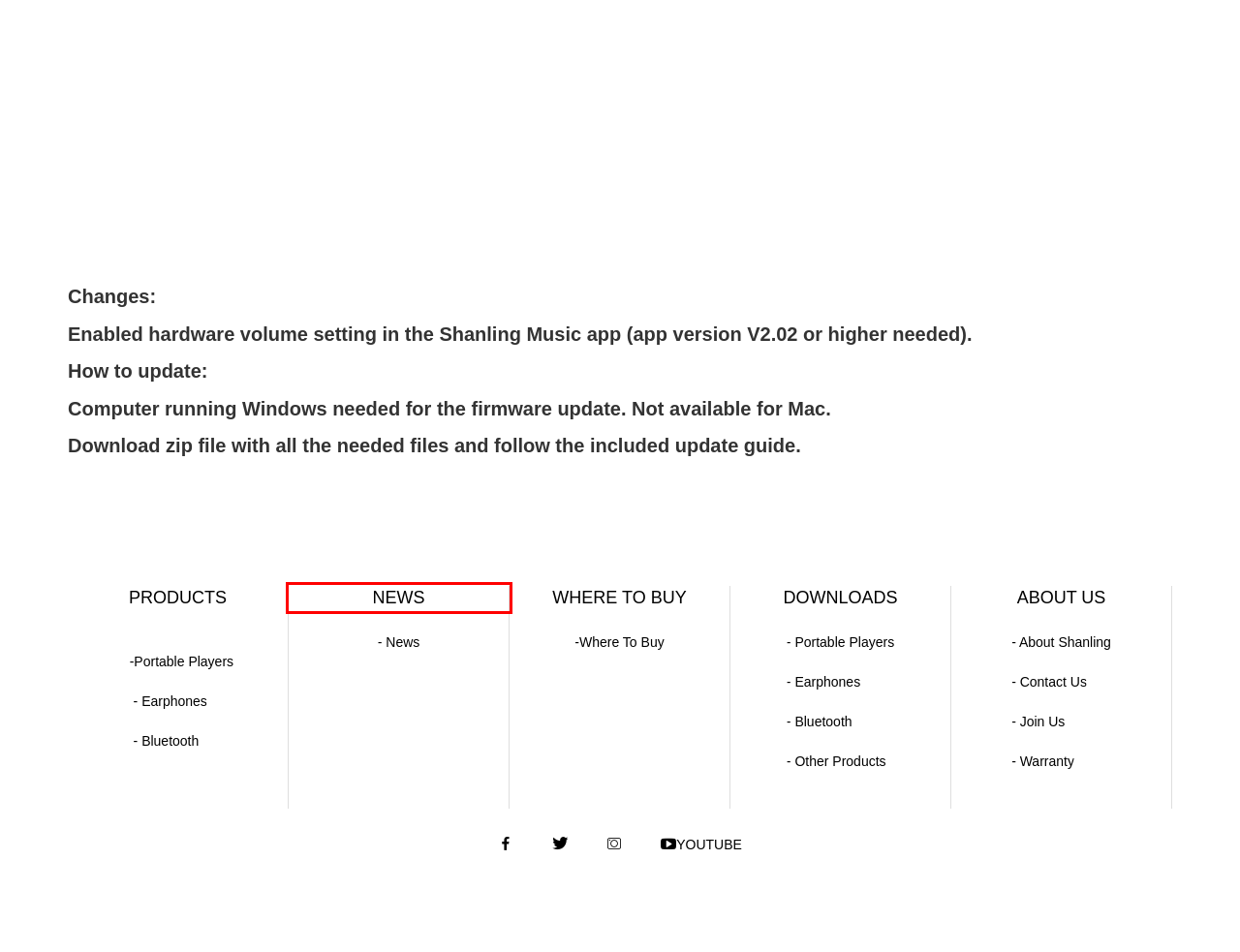Examine the screenshot of a webpage with a red bounding box around a UI element. Your task is to identify the webpage description that best corresponds to the new webpage after clicking the specified element. The given options are:
A. Join Us_Shenzhen Shanling Digital Techno
B. Warranty_Shenzhen Shanling Digital Techno
C. Contact Us_Shenzhen Shanling Digital Techno
D. Portable Players_Shenzhen Shanling Digital Techno
E. News_Shenzhen Shanling Digital Techno
F. About Shanling_Shenzhen Shanling Digital Techno
G. Other Products_Shenzhen Shanling Digital Techno
H. Bluetooth_Shenzhen Shanling Digital Techno

E